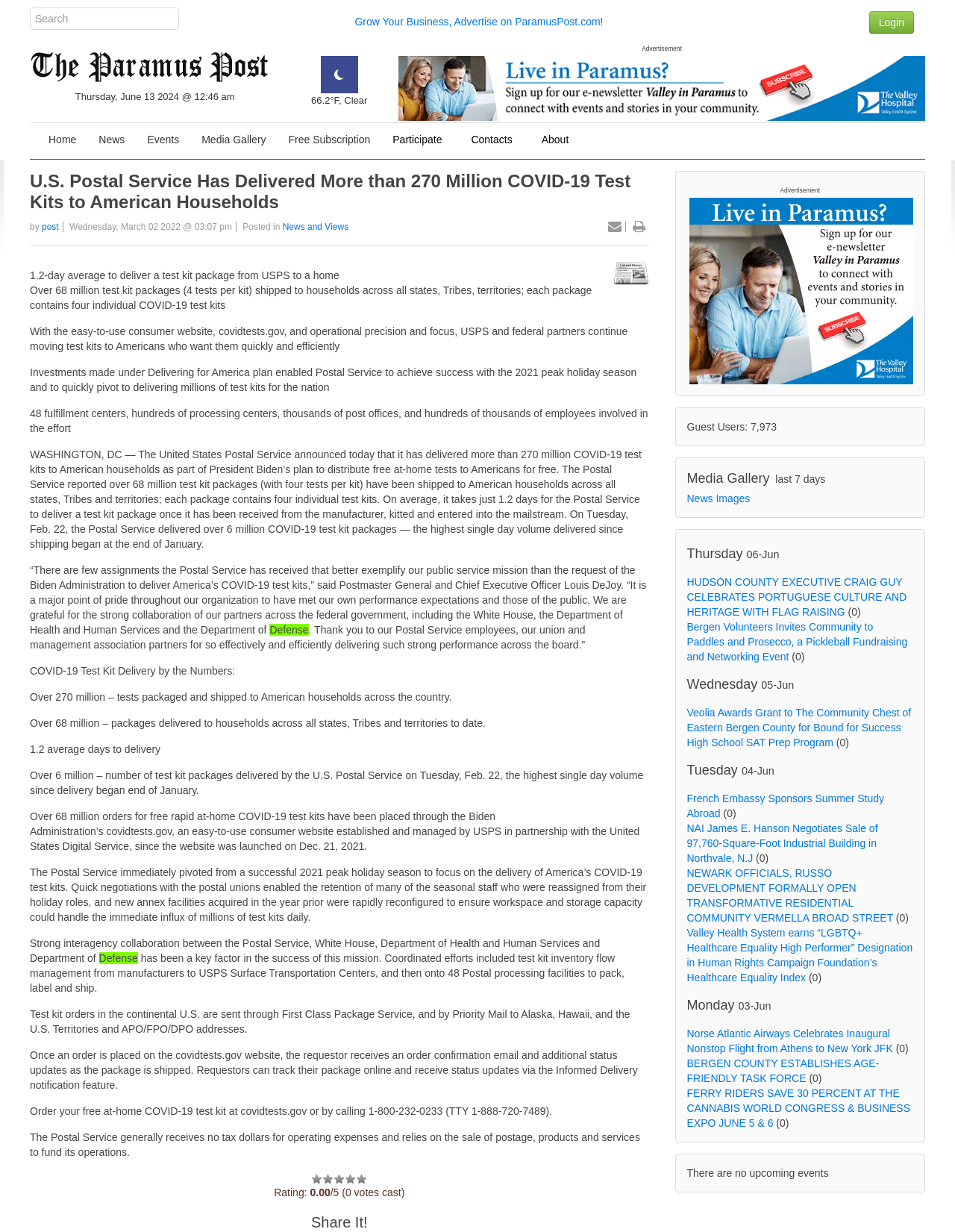What is the average time to deliver a test kit package?
Answer the question with a single word or phrase derived from the image.

1.2 days